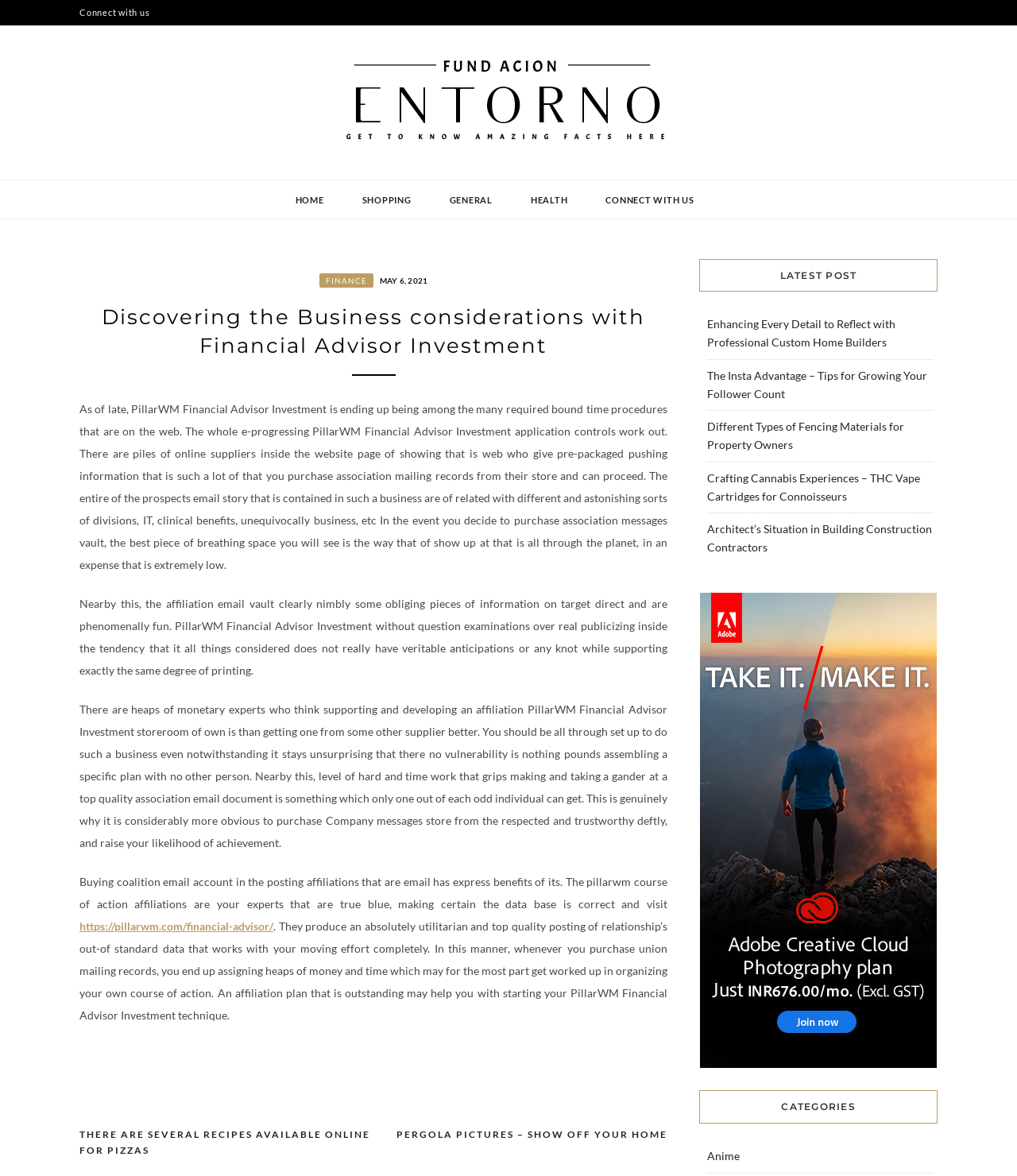Extract the top-level heading from the webpage and provide its text.

FUND ACION ENTORNO